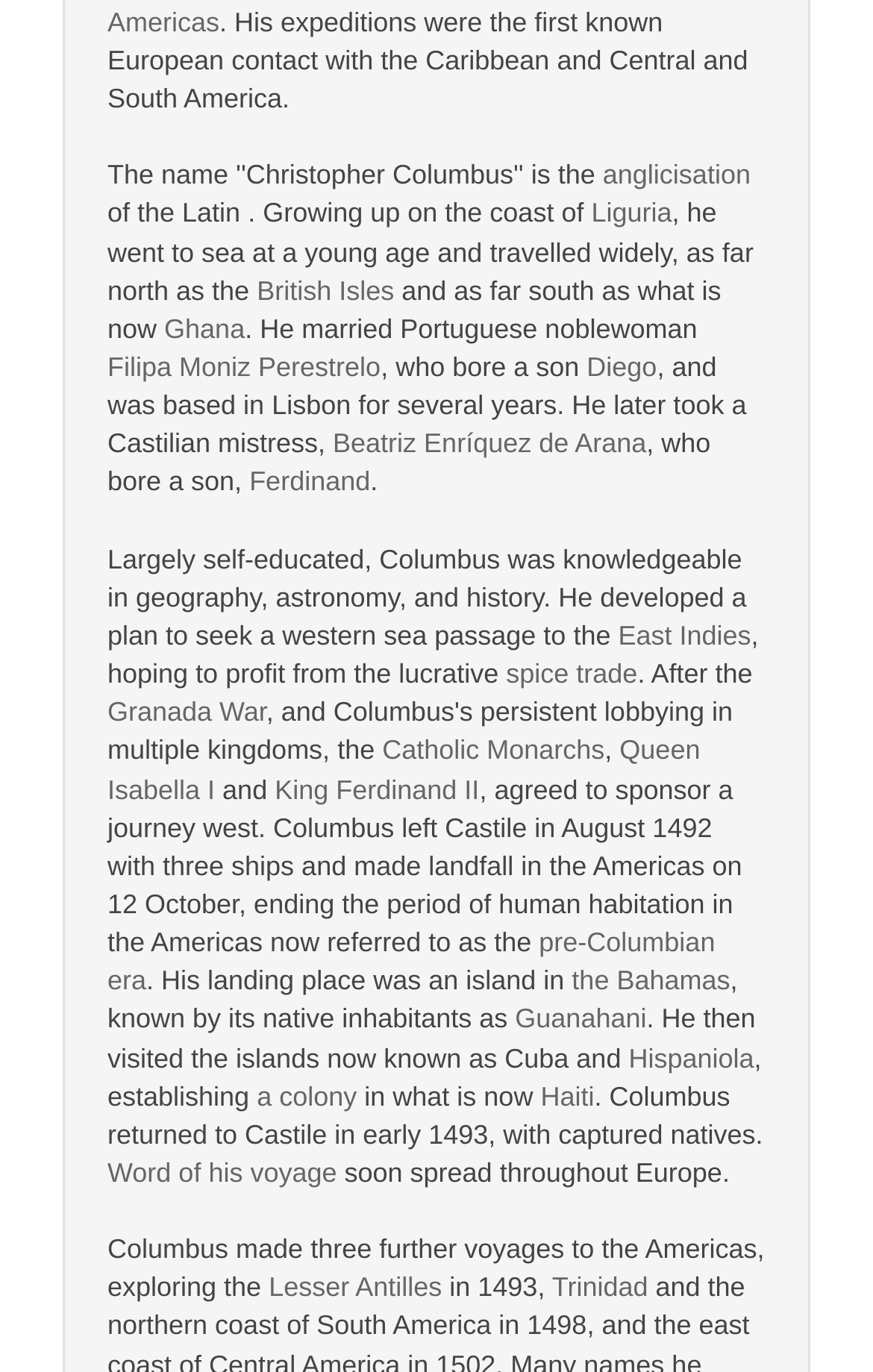Based on the element description: "anglicisation", identify the UI element and provide its bounding box coordinates. Use four float numbers between 0 and 1, [left, top, right, bottom].

[0.69, 0.116, 0.86, 0.139]